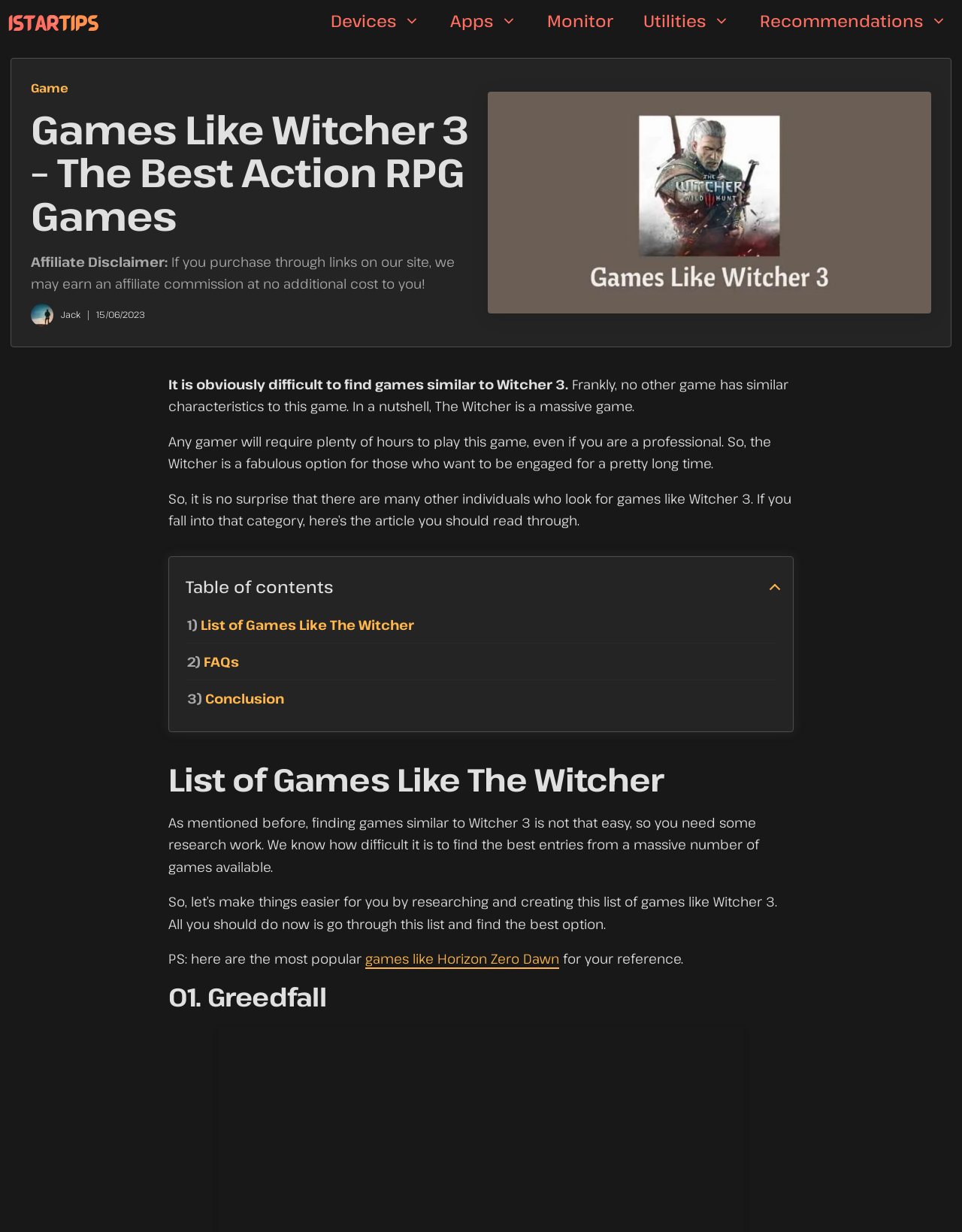Pinpoint the bounding box coordinates of the element you need to click to execute the following instruction: "Learn more about 'Greedfall'". The bounding box should be represented by four float numbers between 0 and 1, in the format [left, top, right, bottom].

[0.21, 0.516, 0.303, 0.531]